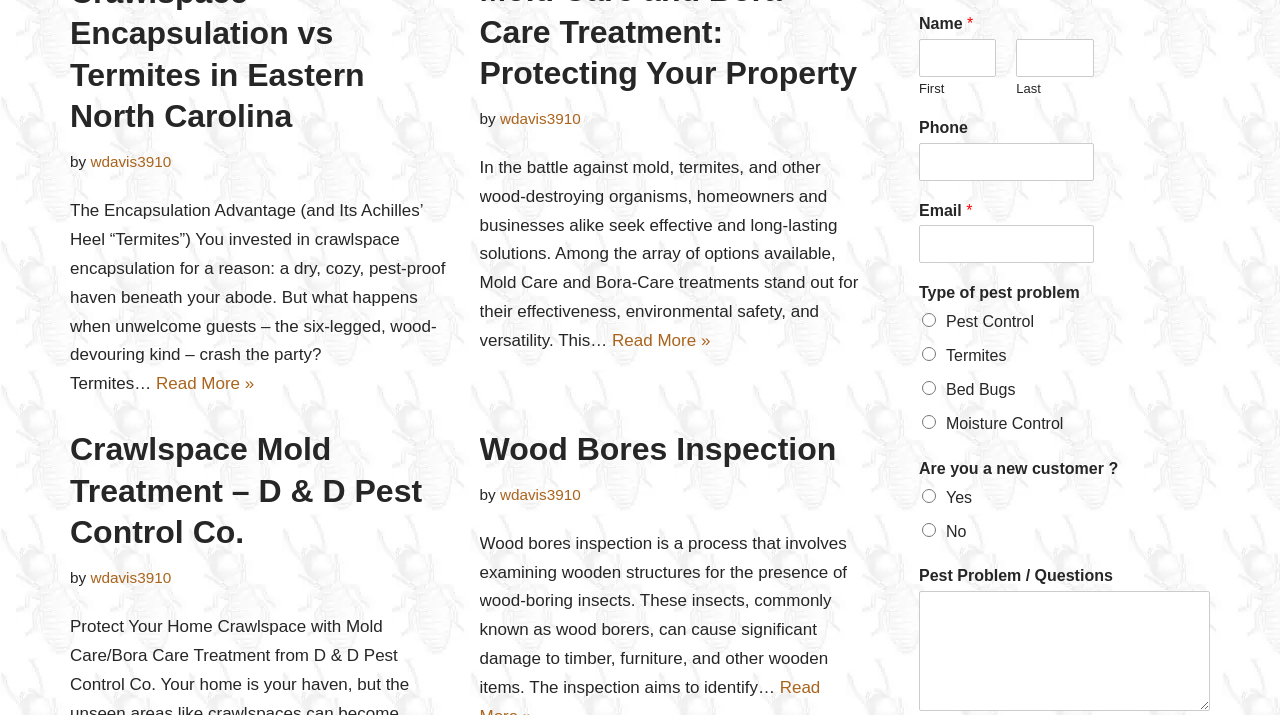Provide the bounding box coordinates for the specified HTML element described in this description: "parent_node: Email * name="wpforms[fields][1]"". The coordinates should be four float numbers ranging from 0 to 1, in the format [left, top, right, bottom].

[0.718, 0.315, 0.854, 0.368]